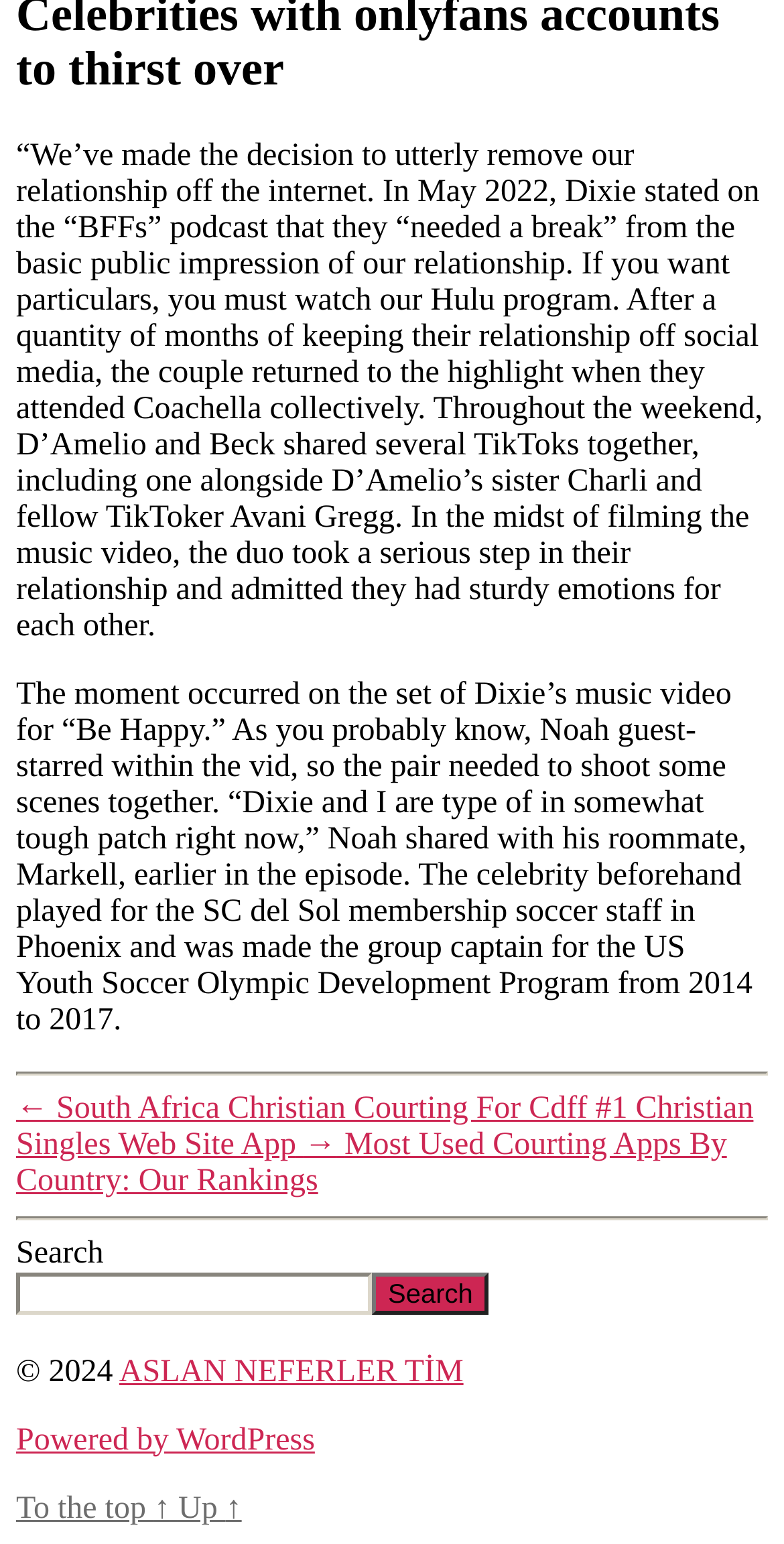What is the copyright year of the website?
Can you provide an in-depth and detailed response to the question?

The copyright information at the bottom of the webpage indicates that the website's copyright year is 2024.